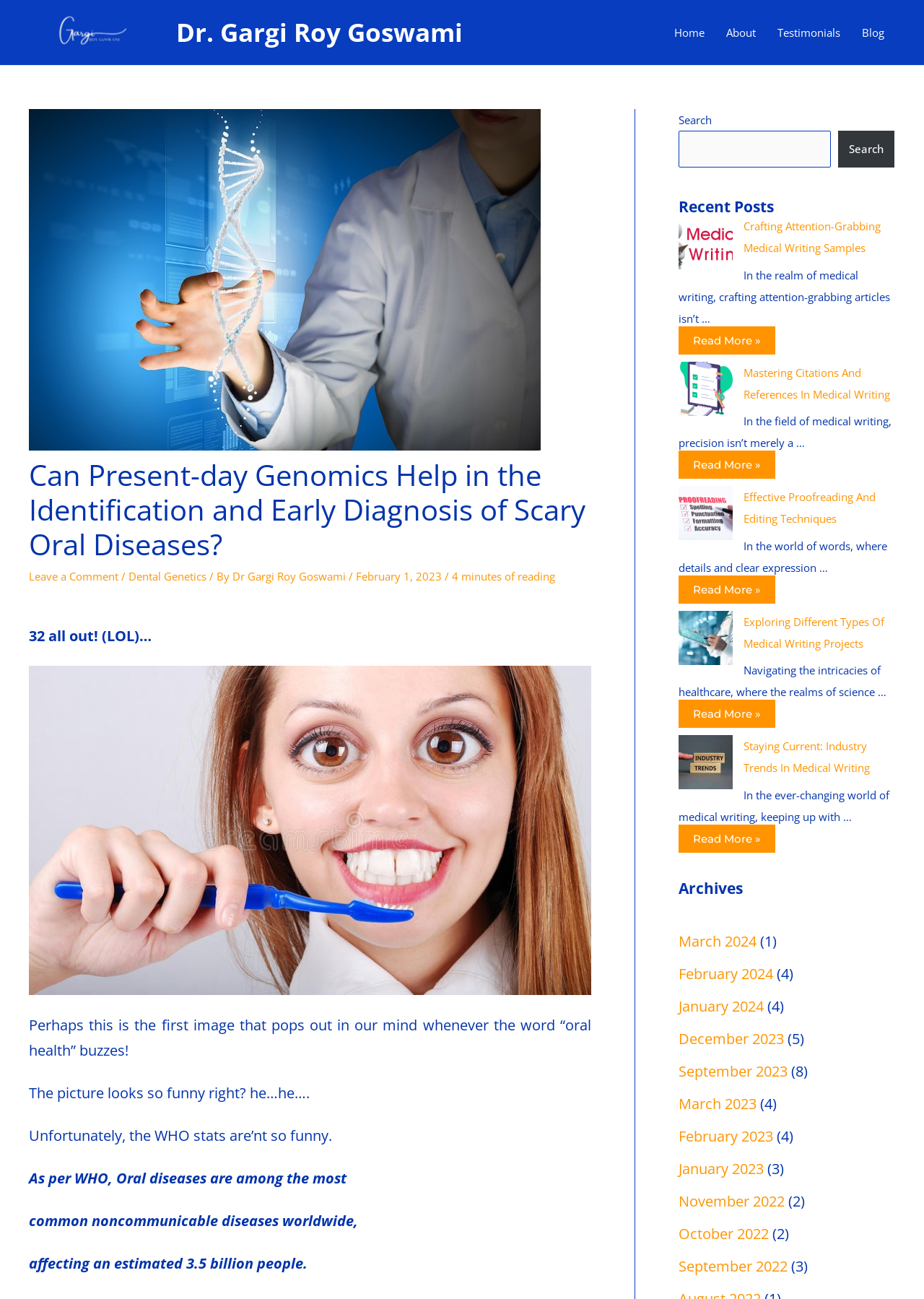Identify the bounding box coordinates of the section to be clicked to complete the task described by the following instruction: "Leave a comment". The coordinates should be four float numbers between 0 and 1, formatted as [left, top, right, bottom].

[0.031, 0.438, 0.128, 0.449]